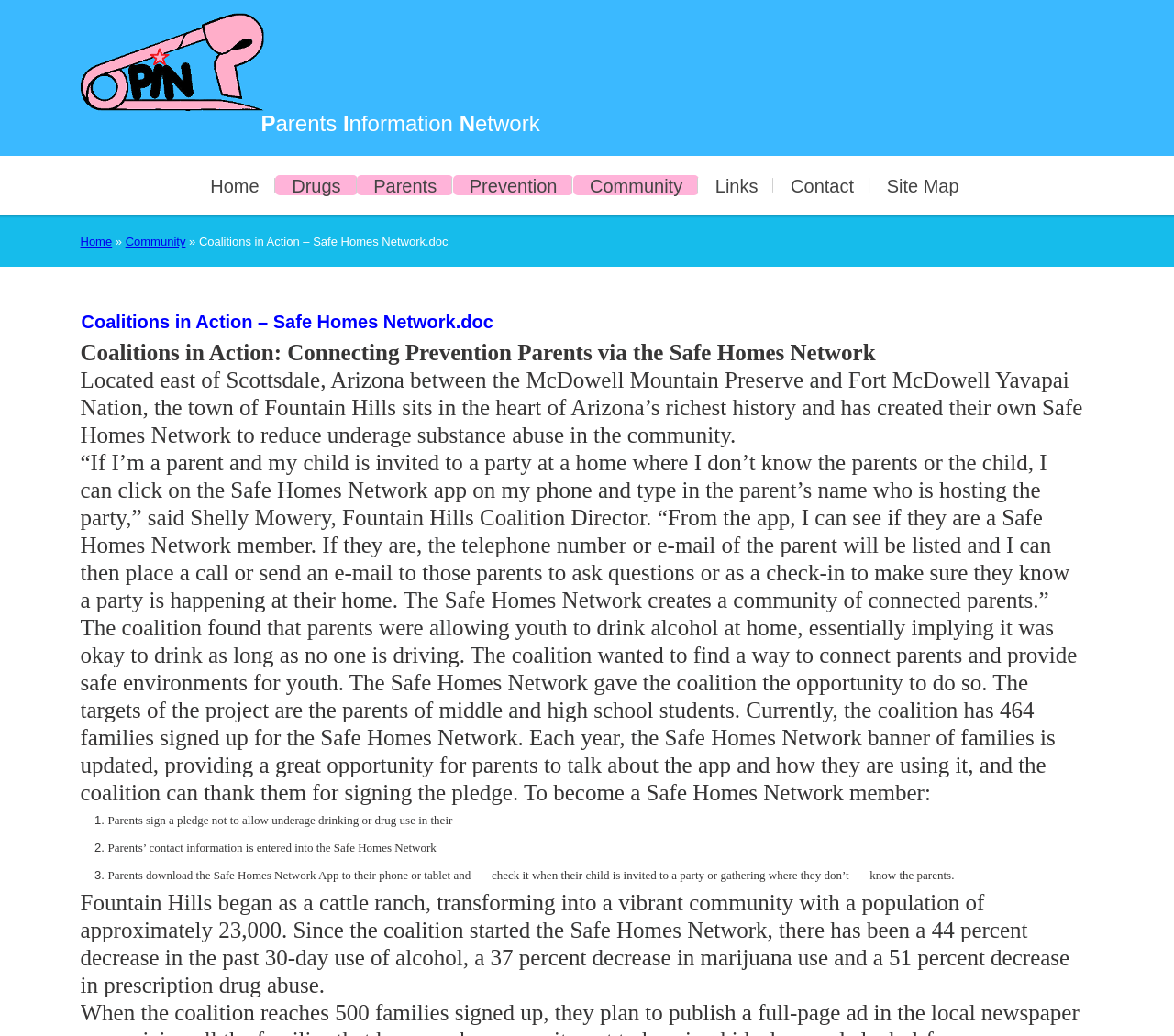Answer in one word or a short phrase: 
How many families have signed up for the Safe Homes Network?

464